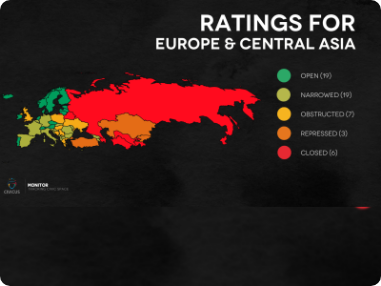Provide a thorough and detailed response to the question by examining the image: 
What does gray color signify on the map?

As stated in the caption, the gray color on the map marks areas that are 'Closed', where civil society is virtually non-existent, indicating a complete lack of freedom for civil society activities.